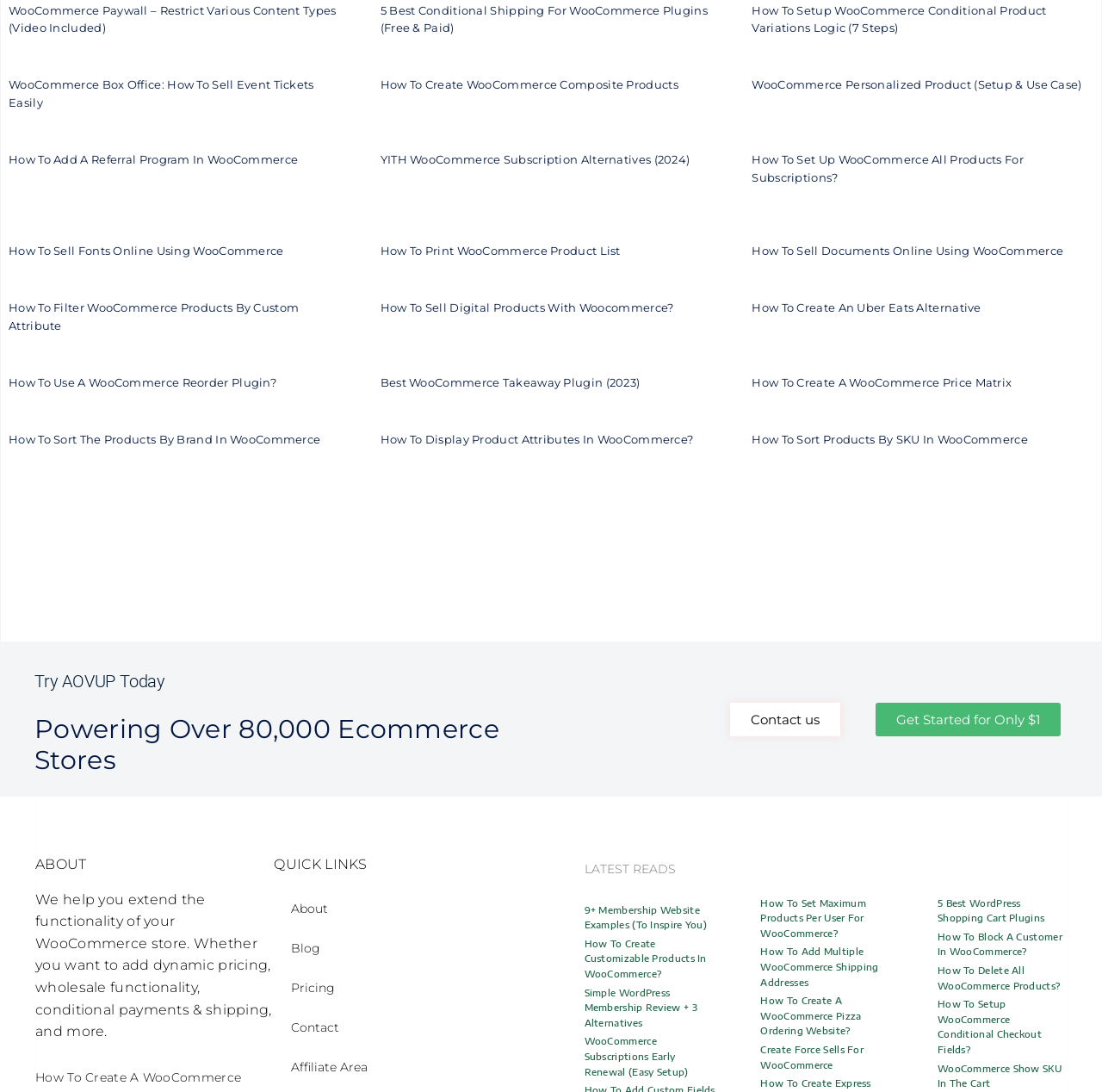Highlight the bounding box coordinates of the element you need to click to perform the following instruction: "Learn more about the company on the 'ABOUT' page."

[0.032, 0.784, 0.079, 0.799]